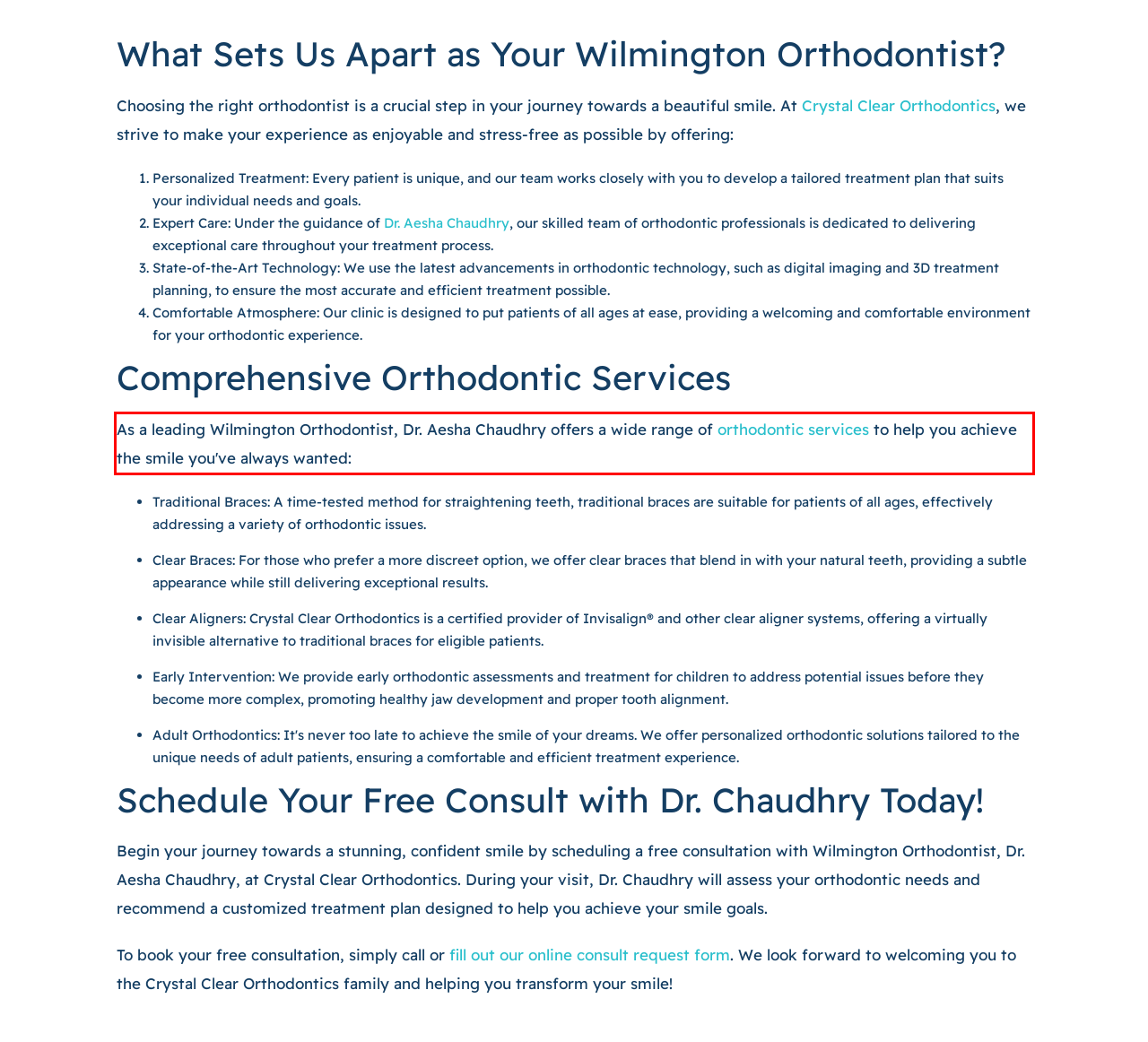Please examine the webpage screenshot and extract the text within the red bounding box using OCR.

As a leading Wilmington Orthodontist, Dr. Aesha Chaudhry offers a wide range of orthodontic services to help you achieve the smile you've always wanted: